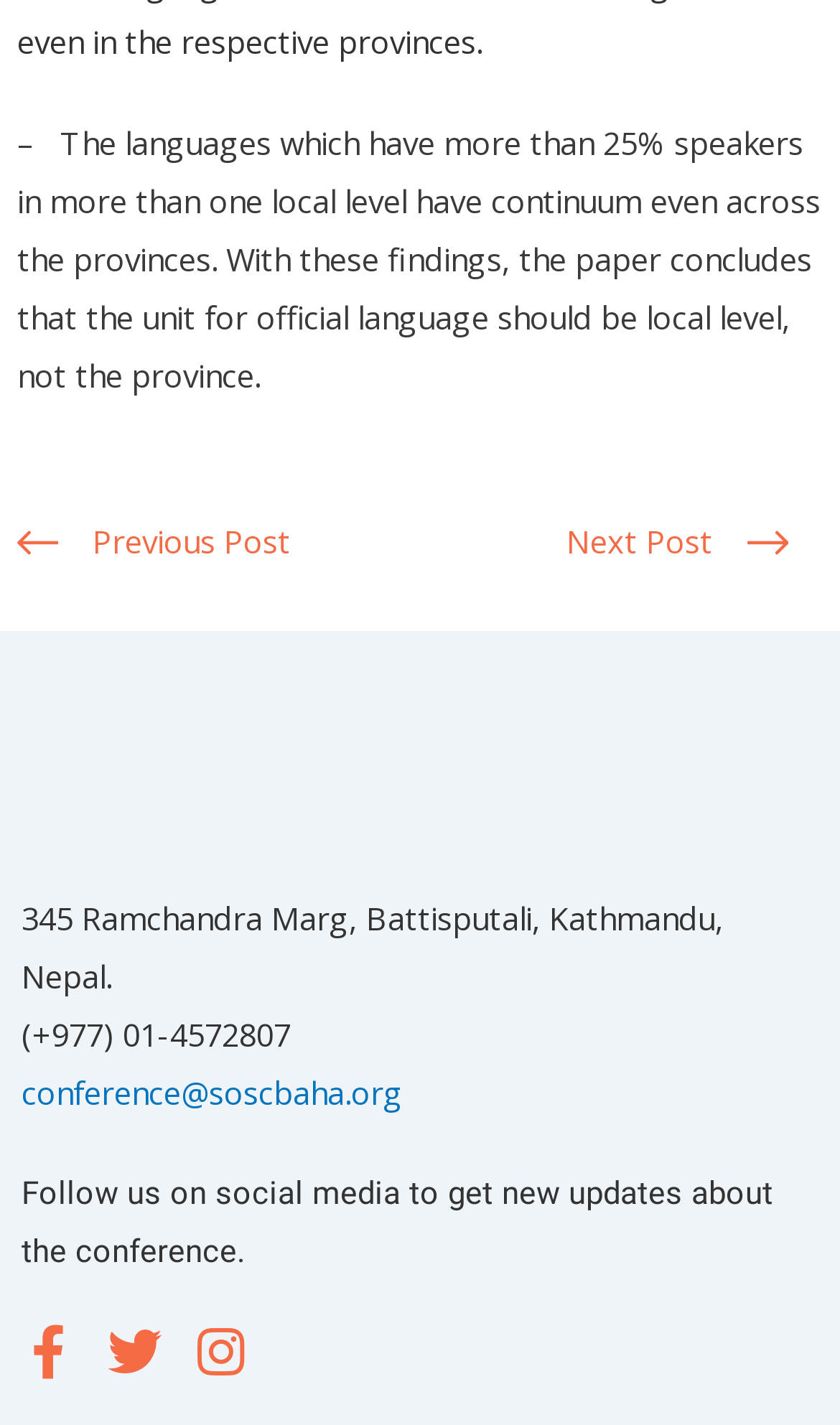What is the topic of the text? Look at the image and give a one-word or short phrase answer.

Language